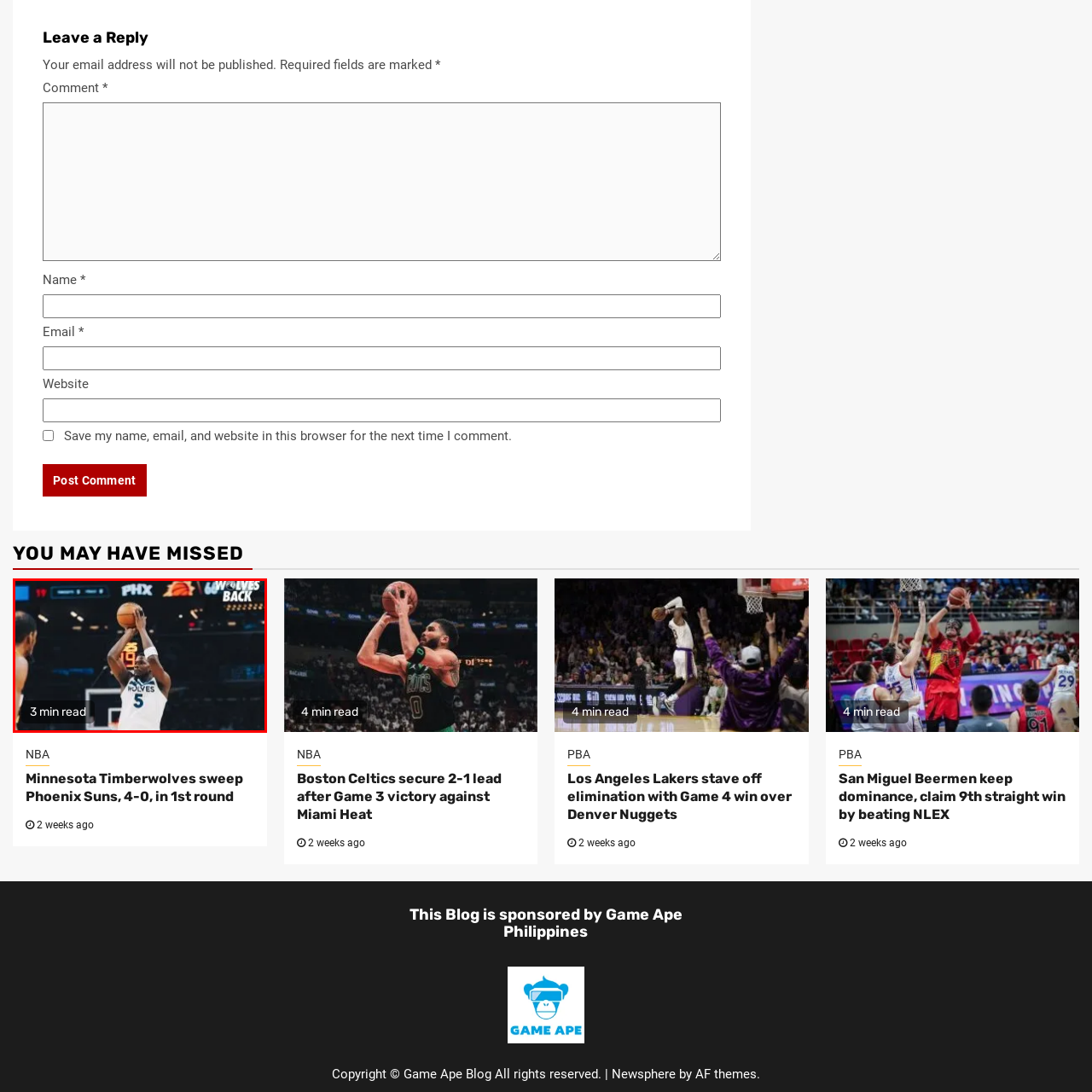Thoroughly describe the scene captured inside the red-bordered section of the image.

The image captures a dynamic moment from a basketball game featuring a player in a white jersey adorned with the word "WOLVES" prominently displayed. The player, wearing the number 5, is seen in the midst of a shooting motion, poised to take a shot as the score display in the background shows "PHX," indicating the opposing team is the Phoenix Suns. The arena is filled with a vibrant atmosphere, highlighted by the scoreboard that adds to the intensity of the moment. Below the image, a brief text states "3 min read," suggesting that an article related to the game or player is available for readers to explore further. This engaging snapshot encapsulates the excitement and competitiveness of the sport.